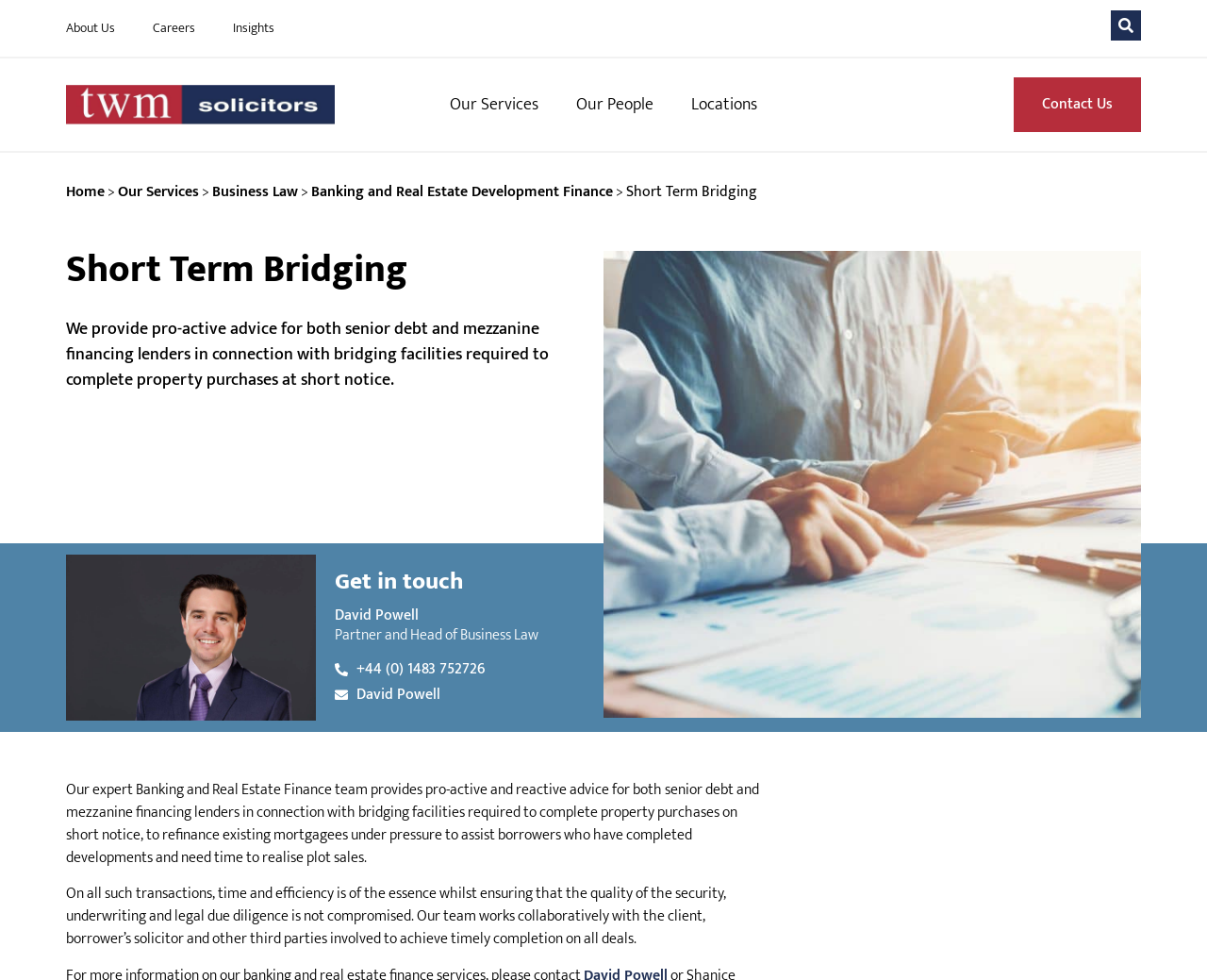Who is the business lawyer featured on the webpage?
Provide a detailed and well-explained answer to the question.

The webpage features a business lawyer named David Powell, who is a Partner and Head of Business Law. This is evident from the link 'David_Powell, Business_Lawyer_Guildford_TWM_Solicitors' and the heading 'David Powell'.